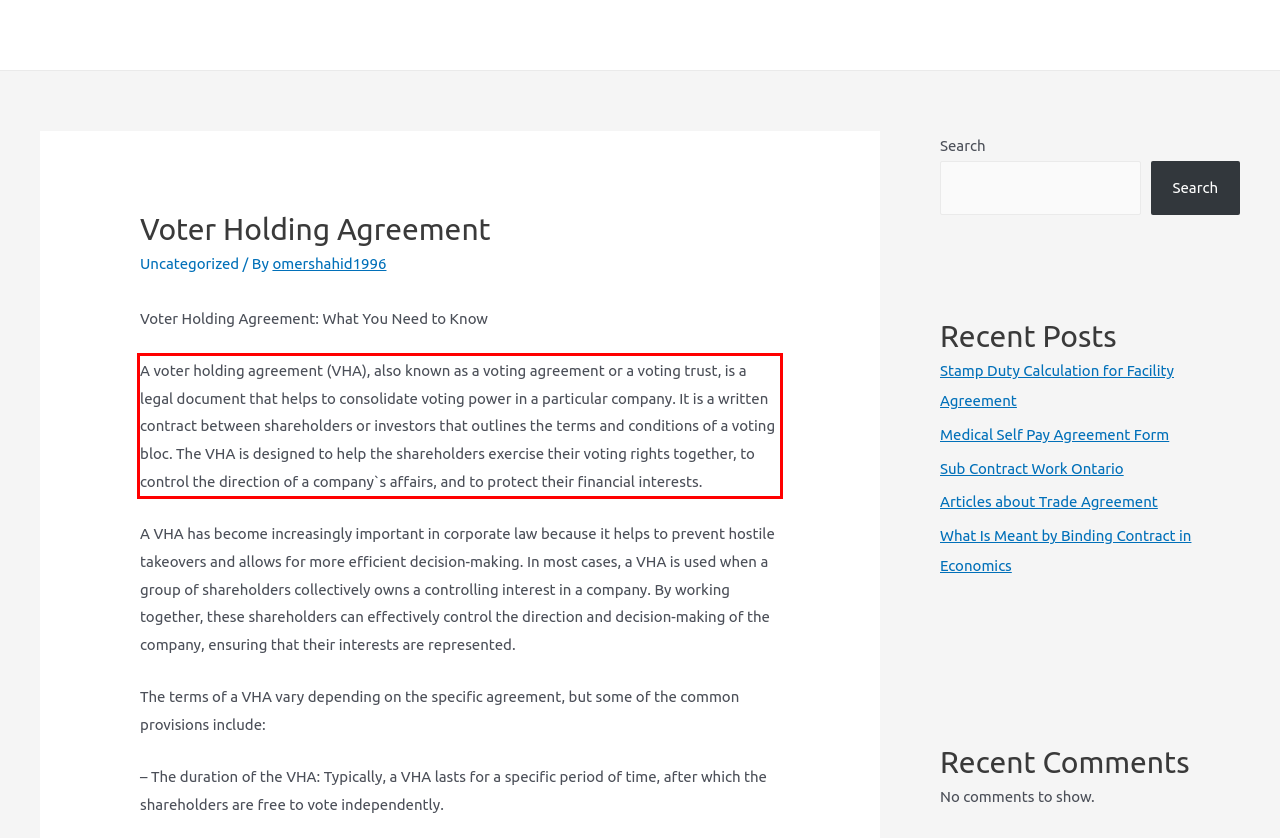Identify and extract the text within the red rectangle in the screenshot of the webpage.

A voter holding agreement (VHA), also known as a voting agreement or a voting trust, is a legal document that helps to consolidate voting power in a particular company. It is a written contract between shareholders or investors that outlines the terms and conditions of a voting bloc. The VHA is designed to help the shareholders exercise their voting rights together, to control the direction of a company`s affairs, and to protect their financial interests.